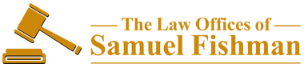Provide a thorough description of what you see in the image.

The image features the logo of "The Law Offices of Samuel Fishman." It displays a prominent gavel alongside the firm’s name, which is styled in a bold, elegant font. The logo is designed in striking golden tones, conveying a sense of professionalism and authority in the legal field. This branding is intended to represent the firm’s commitment to providing expert legal services, particularly in cases related to hit-and-run accidents and other personal injury matters. The visual elements convey trustworthiness and expertise, essential traits for clients seeking legal assistance.